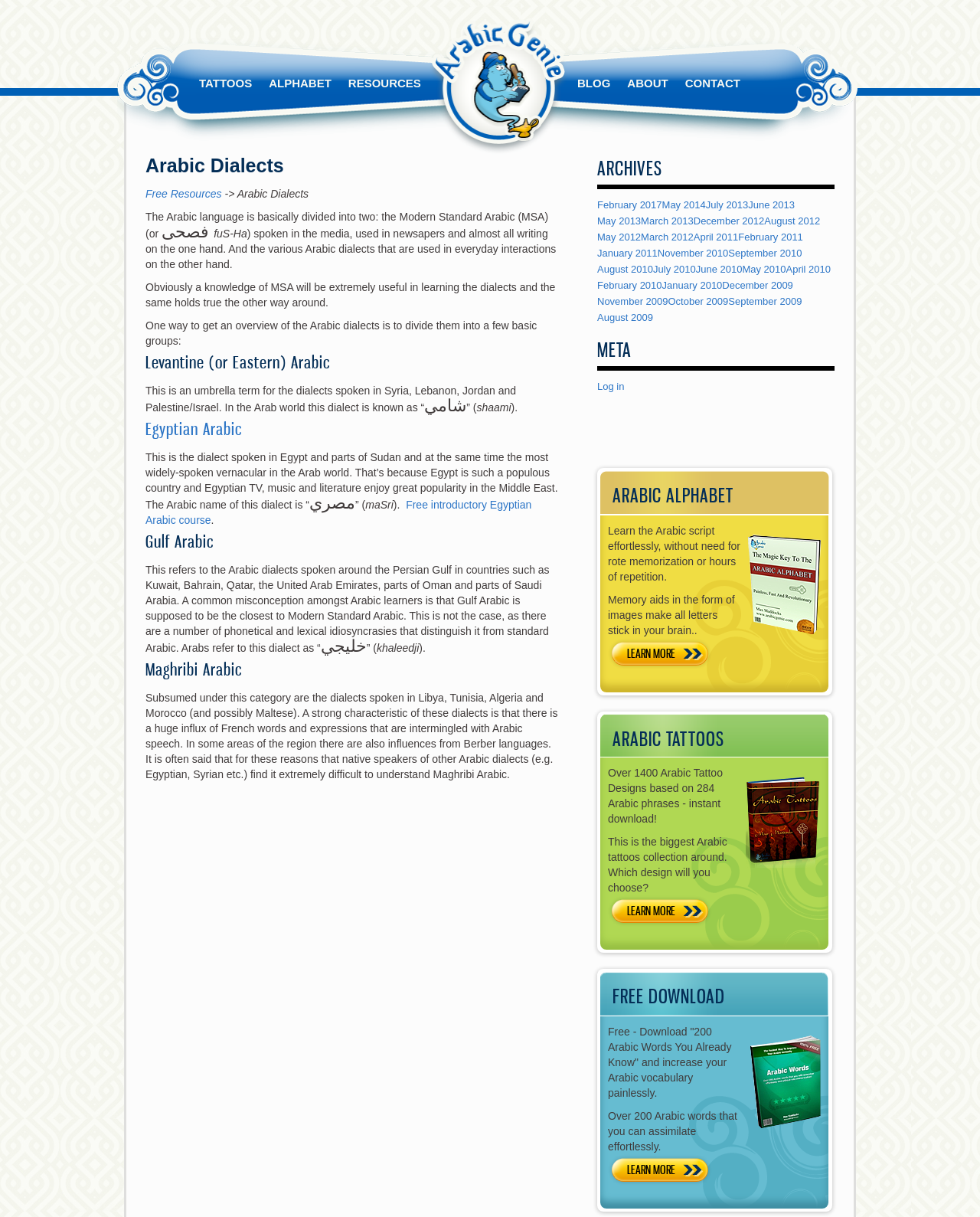Please determine the bounding box coordinates of the section I need to click to accomplish this instruction: "Read more about Gulf Arabic".

[0.148, 0.434, 0.57, 0.456]